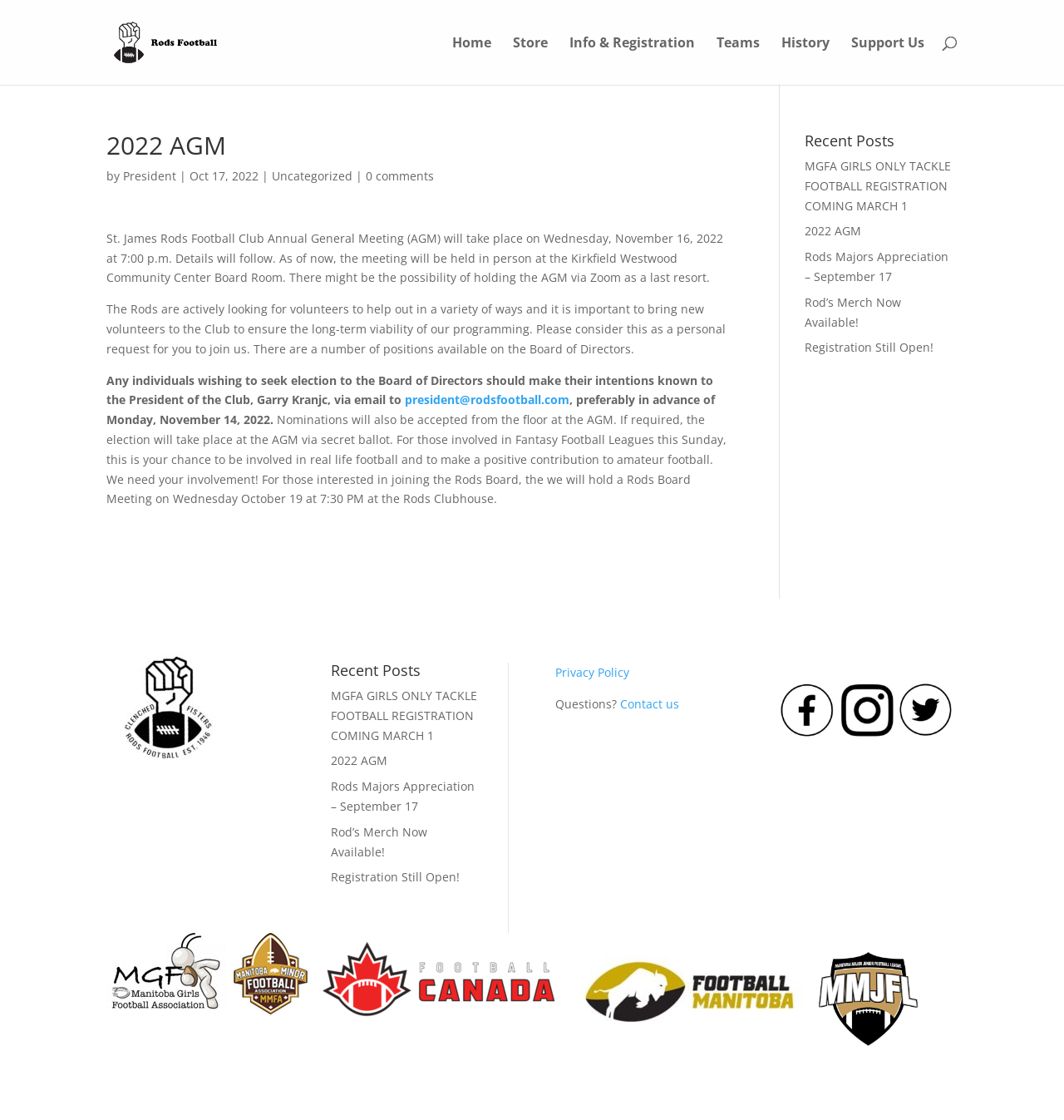What is the email address to contact for election to the Board of Directors?
Please respond to the question with a detailed and thorough explanation.

The email address can be found in the article section, where it says 'Any individuals wishing to seek election to the Board of Directors should make their intentions known to the President of the Club, Garry Kranjc, via email to president@rodsfootball.com'.